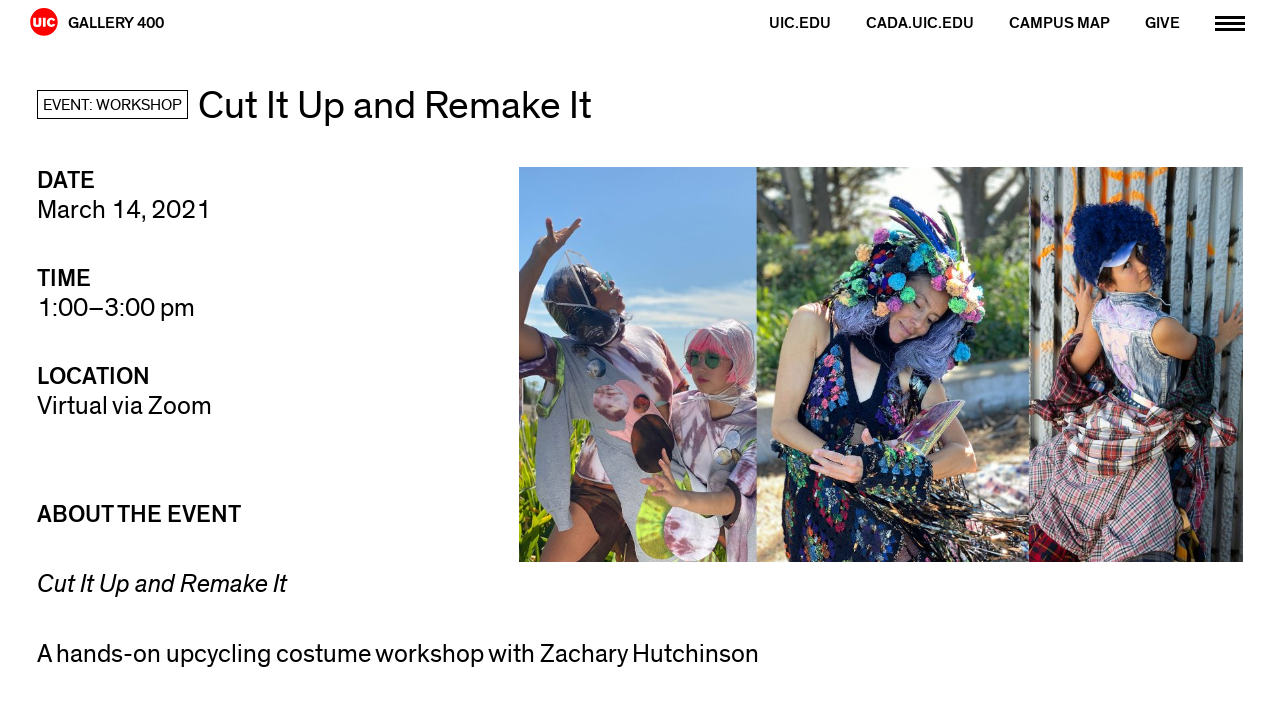Use a single word or phrase to respond to the question:
What is the location of the event?

Virtual via Zoom